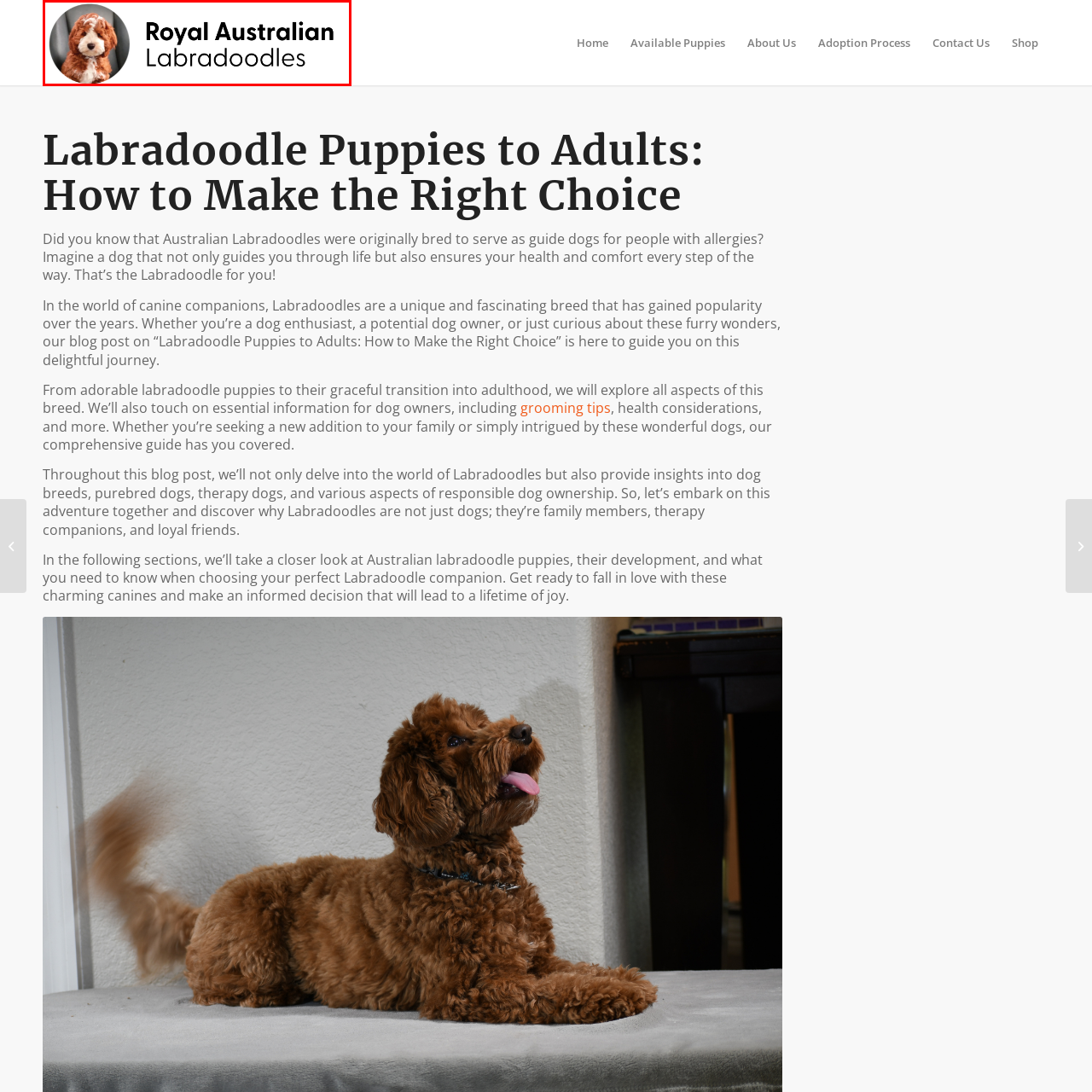Detail the scene within the red-bordered box in the image, including all relevant features and actions.

The image features the logo of "Royal Australian Labradoodles," showcasing a charming Labradoodle puppy. The logo is designed with a modern aesthetic, incorporating a circular emblem that highlights the adorable features of the puppy, which is characterized by its fluffy, wavy fur and friendly expression. Below the image of the puppy, the name "Royal Australian Labradoodles" is prominently displayed in a bold, contemporary font, signifying their dedication to this unique breed. This branding not only reflects the breed’s appeal but also aligns with the organization's commitment to providing valuable information and resources about Labradoodles, from puppies to adult dogs.